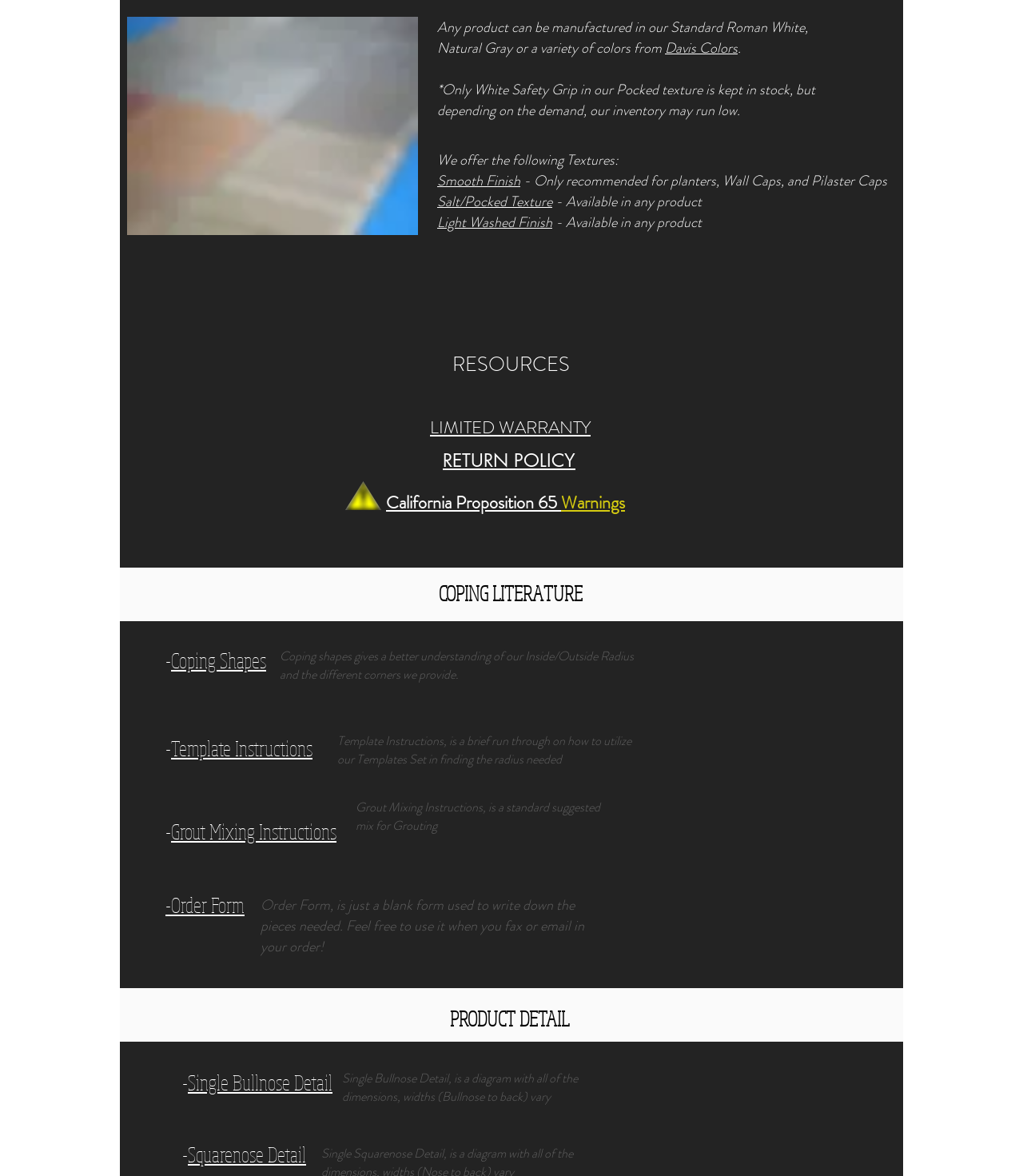Provide the bounding box coordinates for the area that should be clicked to complete the instruction: "Click on Davis Colors".

[0.65, 0.032, 0.721, 0.05]